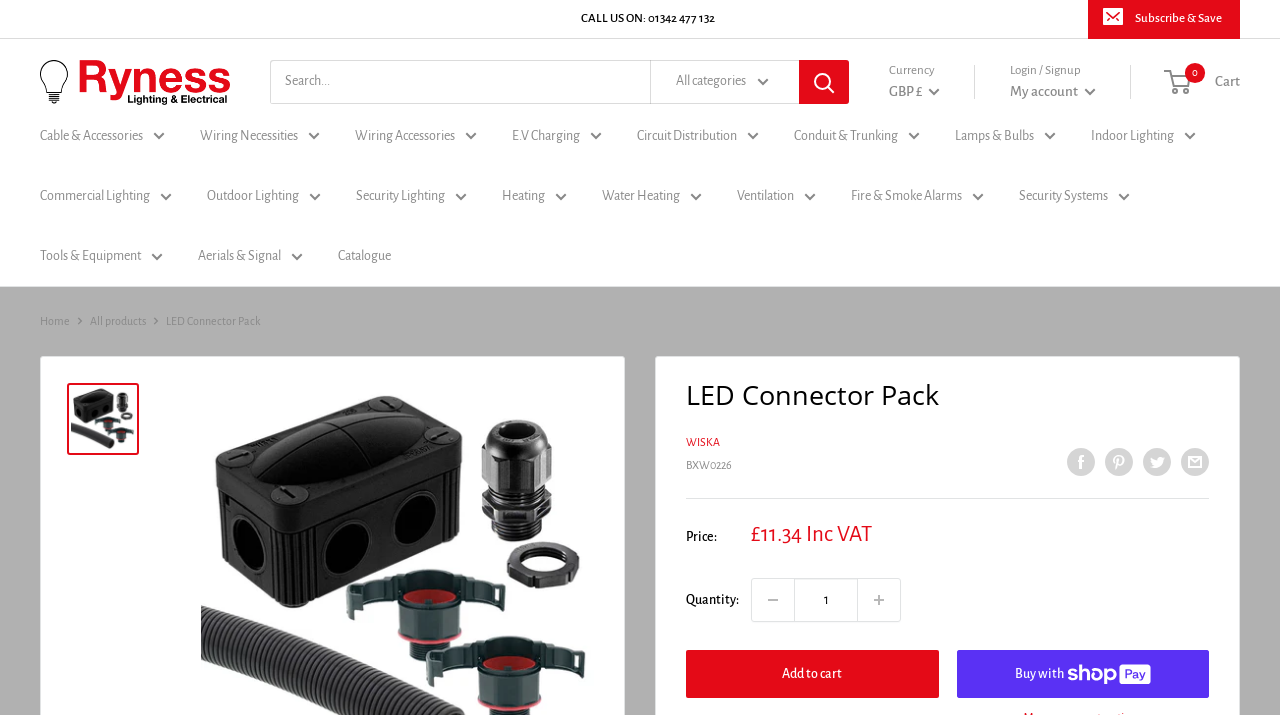Identify the bounding box coordinates for the UI element described as: "메이저 토토사이트". The coordinates should be provided as four floats between 0 and 1: [left, top, right, bottom].

None